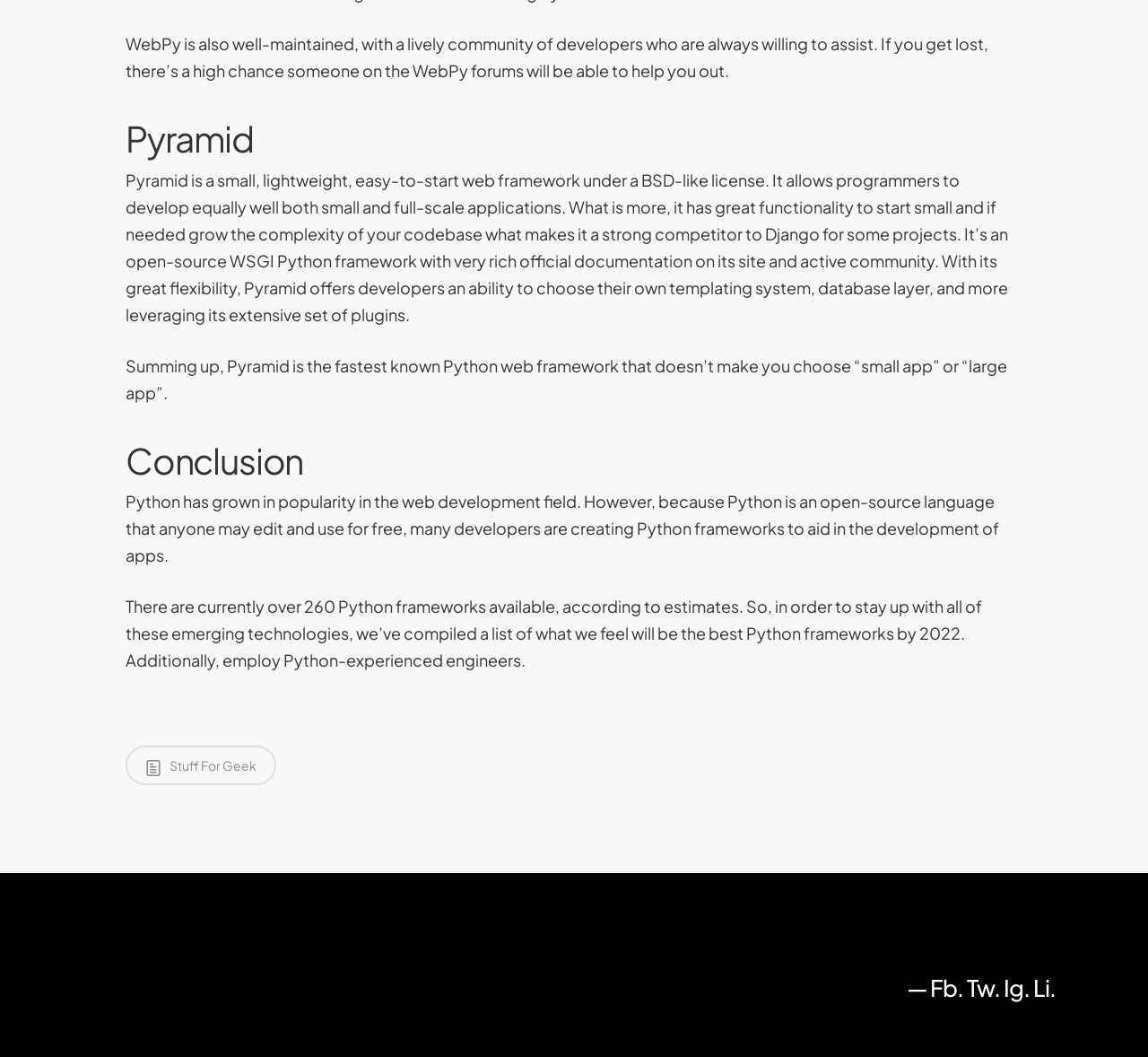Using the element description Fb, predict the bounding box coordinates for the UI element. Provide the coordinates in (top-left x, top-left y, bottom-right x, bottom-right y) format with values ranging from 0 to 1.

[0.81, 0.921, 0.834, 0.948]